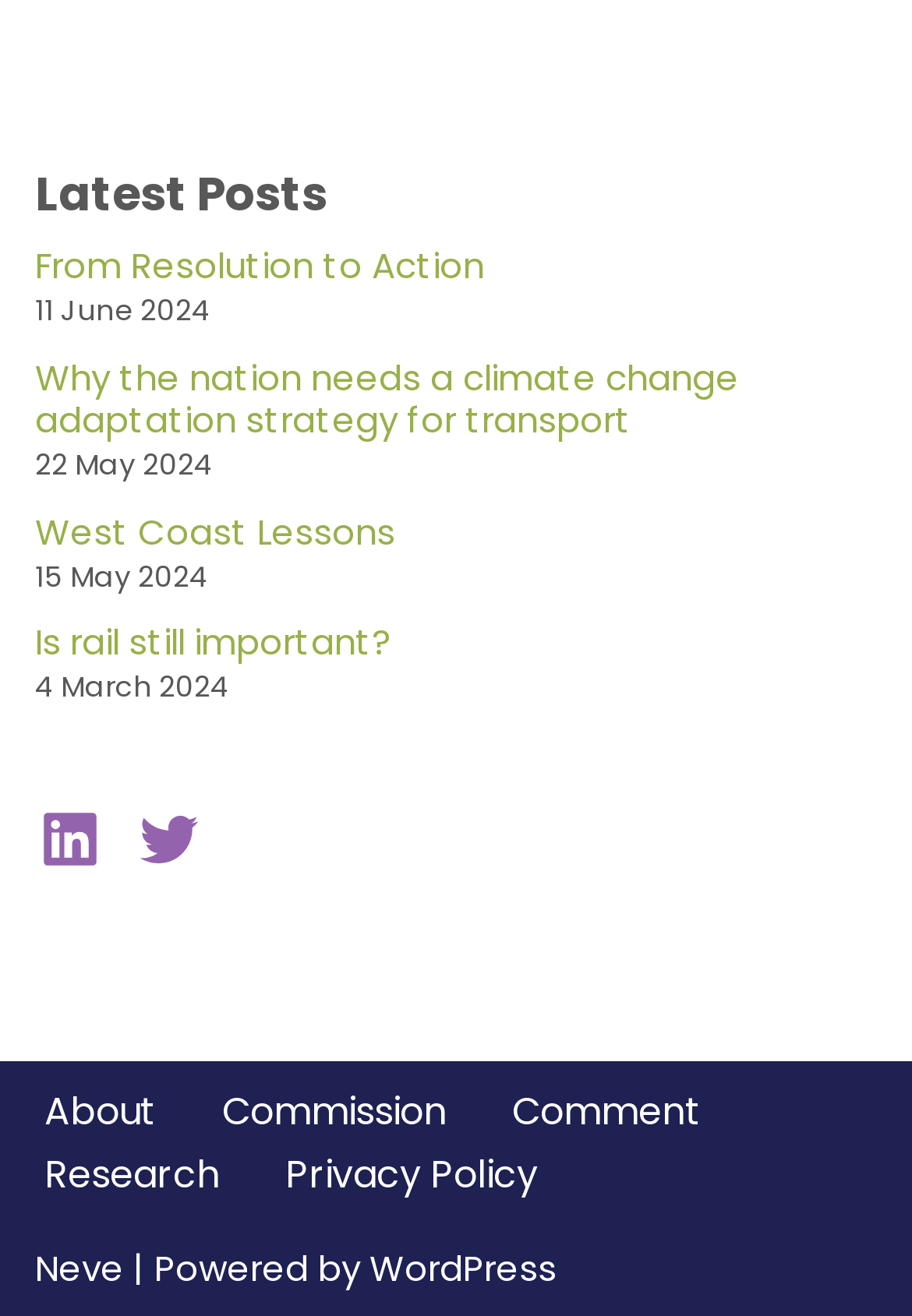What is the title of the first post?
Please provide a single word or phrase as the answer based on the screenshot.

From Resolution to Action